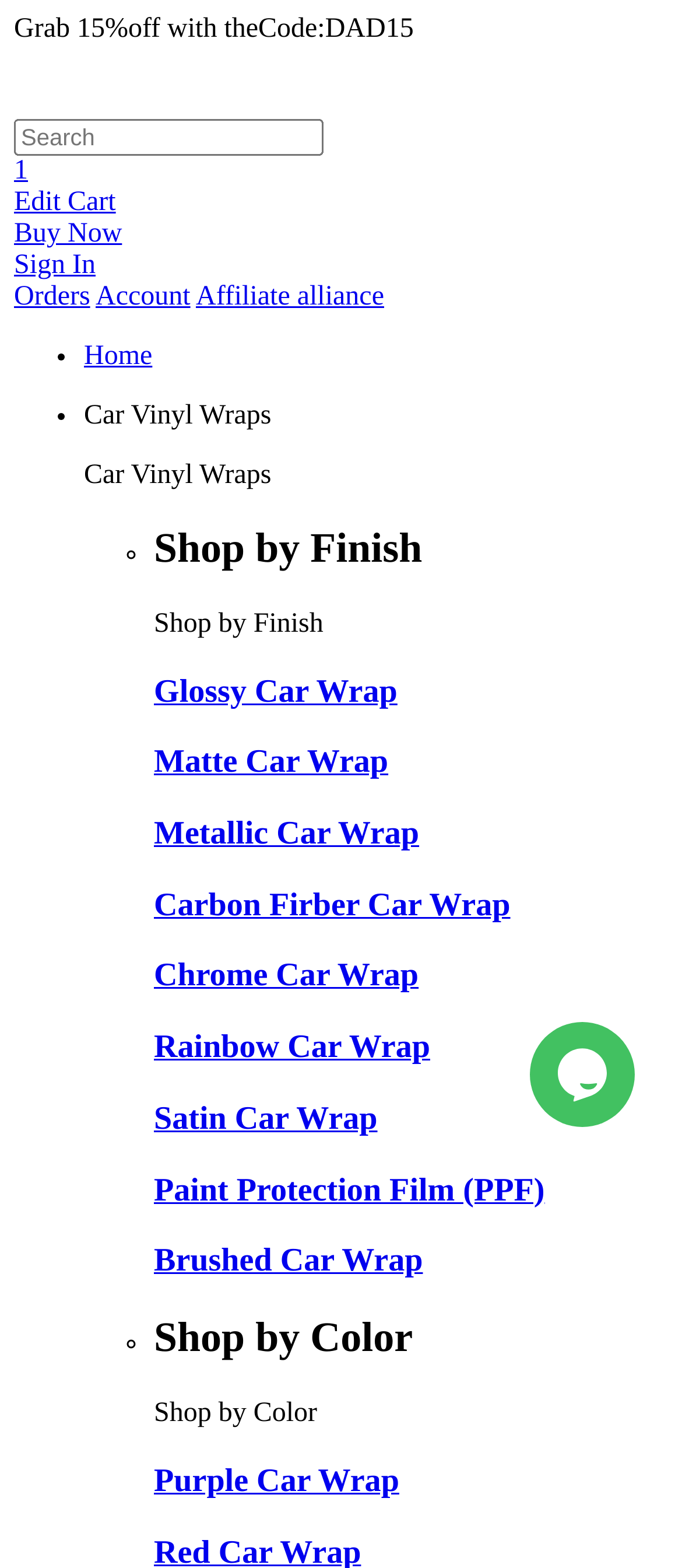Please specify the bounding box coordinates of the clickable region necessary for completing the following instruction: "Sign in to your account". The coordinates must consist of four float numbers between 0 and 1, i.e., [left, top, right, bottom].

[0.021, 0.16, 0.14, 0.179]